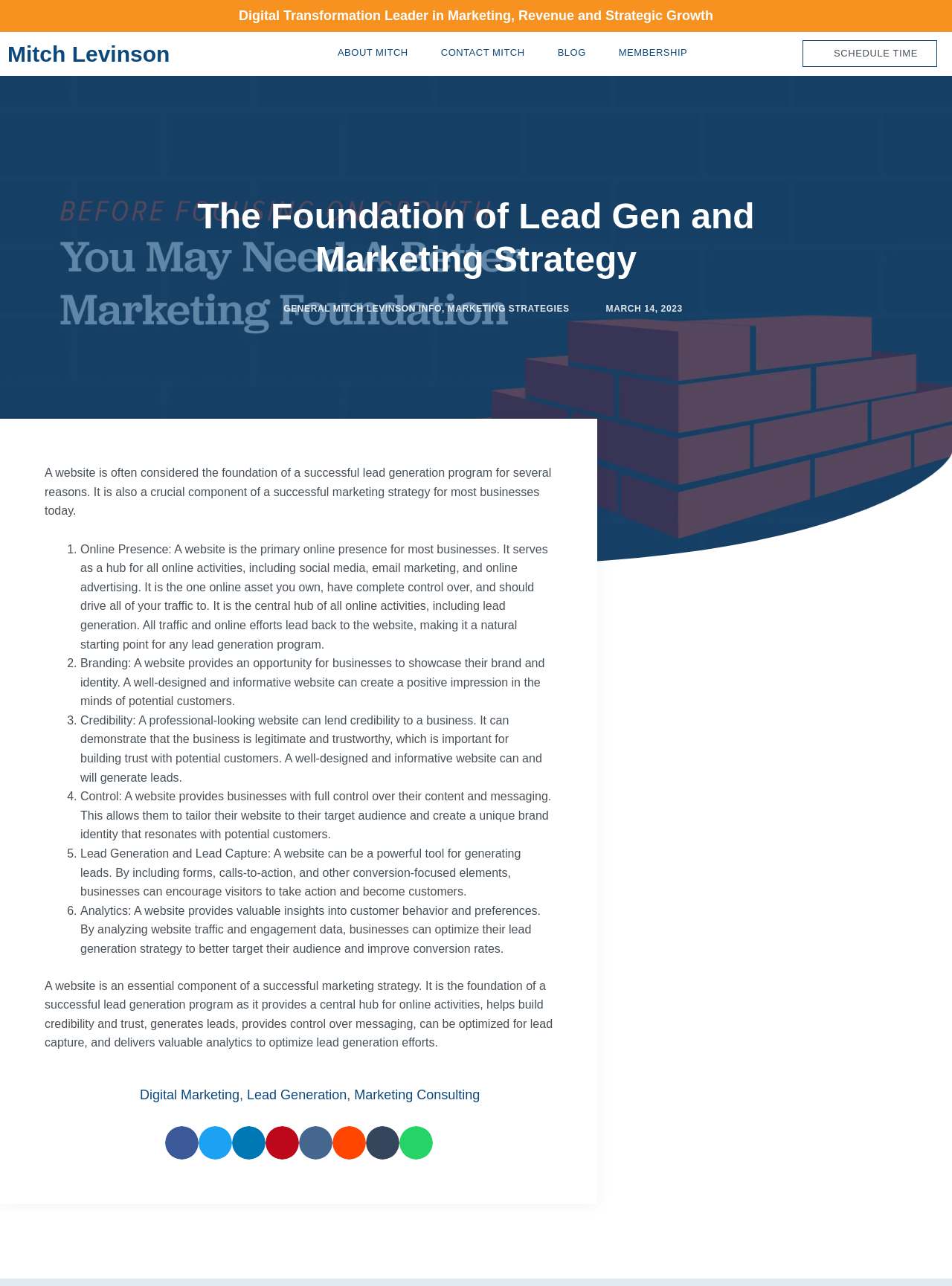Please answer the following question using a single word or phrase: 
What is the name of the digital transformation leader?

Mitch Levinson